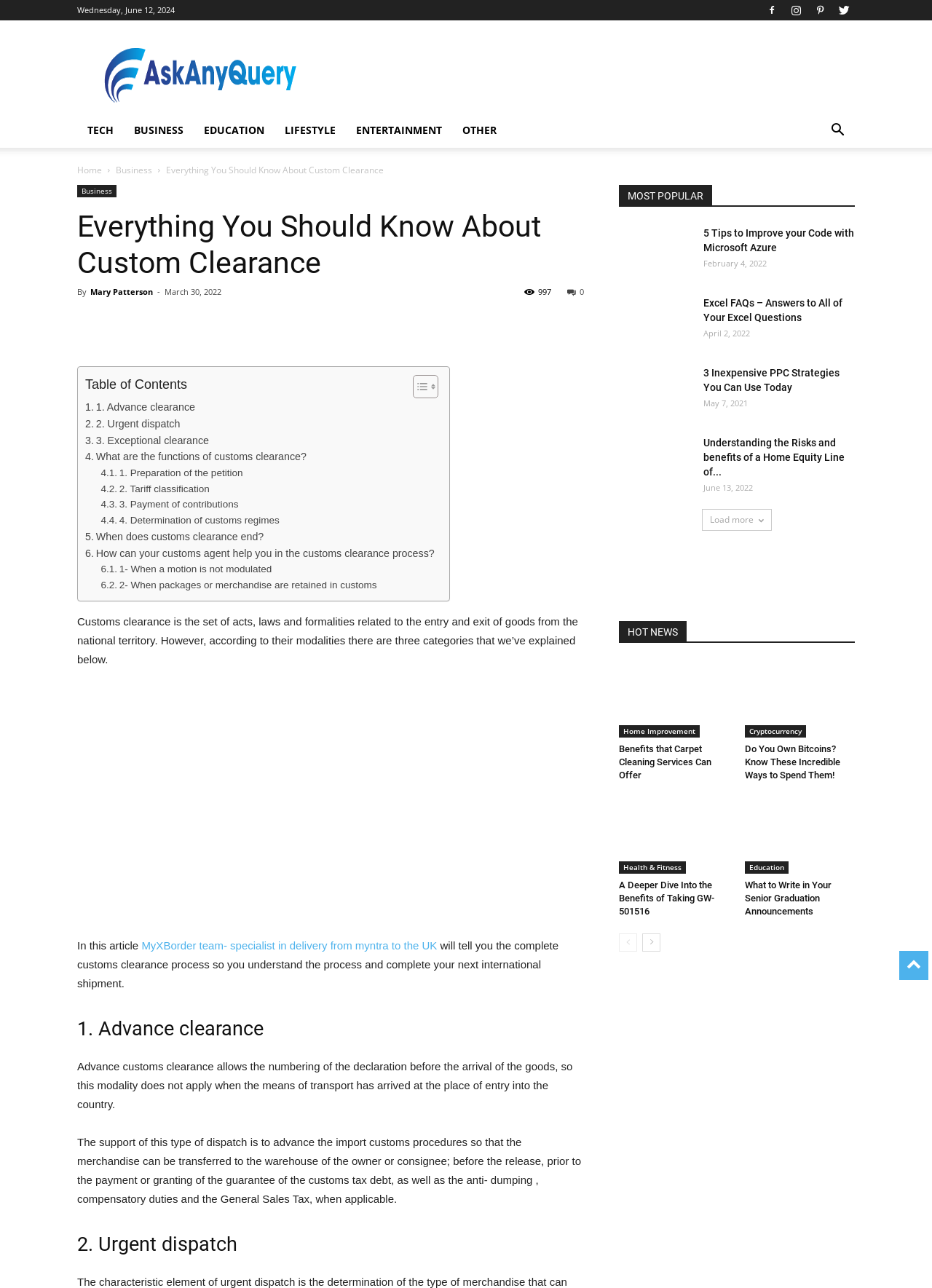Pinpoint the bounding box coordinates of the clickable element to carry out the following instruction: "Click on the 'BUSINESS' link."

[0.133, 0.088, 0.208, 0.115]